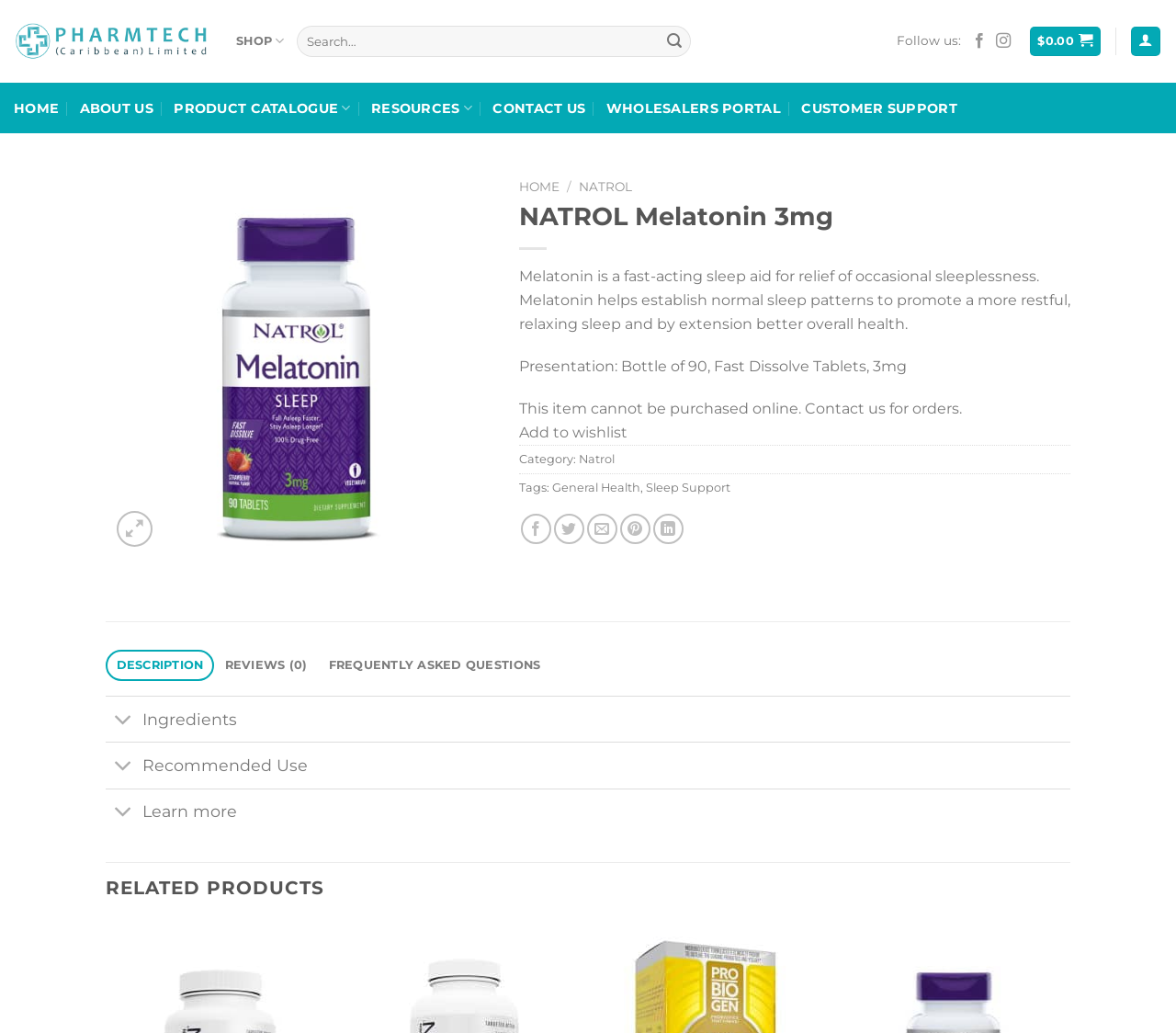Please specify the bounding box coordinates of the clickable section necessary to execute the following command: "Follow on Facebook".

[0.826, 0.032, 0.839, 0.048]